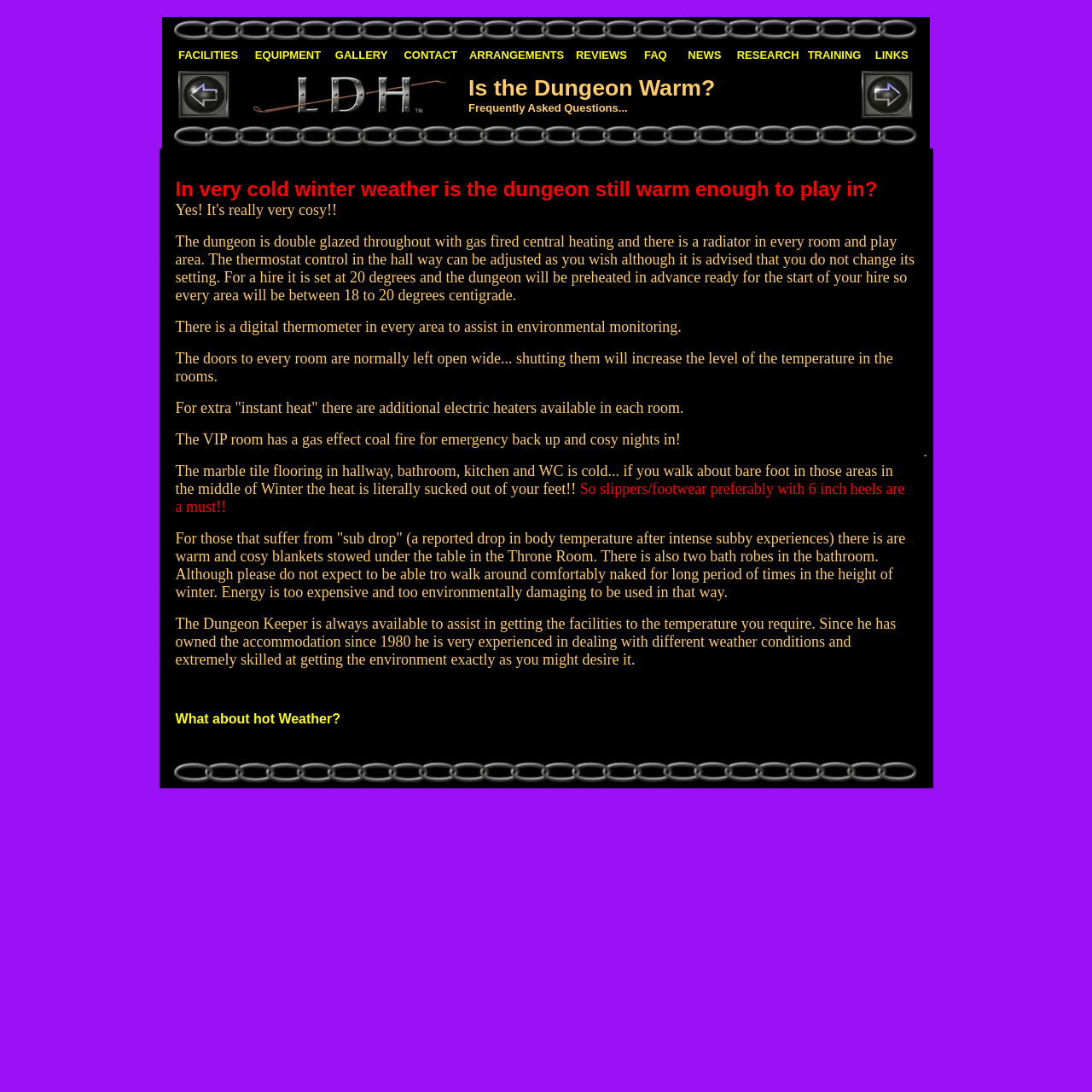Use the information in the screenshot to answer the question comprehensively: What is provided in the Throne Room for those who suffer from 'sub drop'?

According to the webpage, there are warm and cosy blankets stowed under the table in the Throne Room for those that suffer from 'sub drop' (a reported drop in body temperature after intense subby experiences).